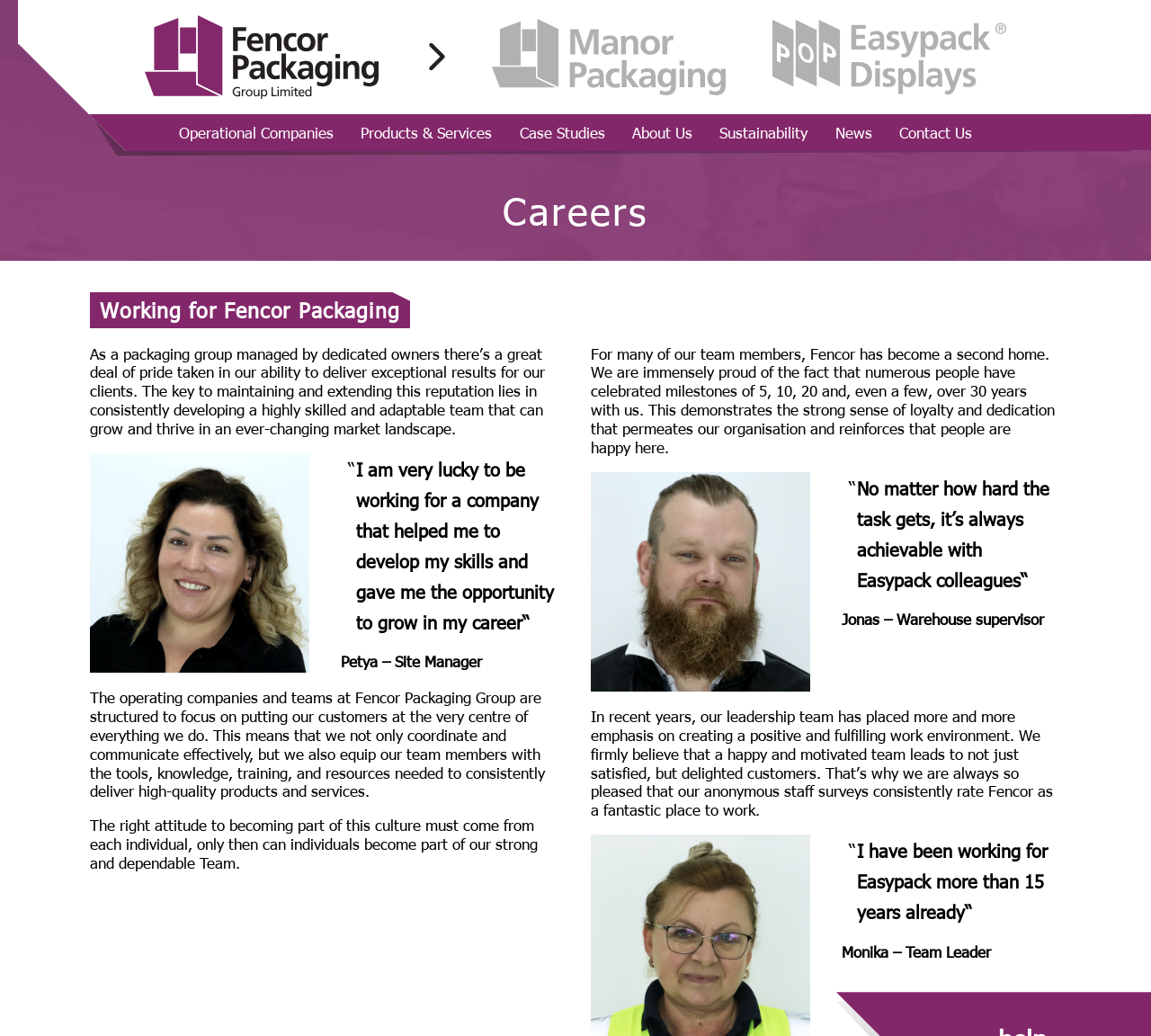What do Fencor Packaging's staff surveys consistently rate?
Use the screenshot to answer the question with a single word or phrase.

Fantastic place to work